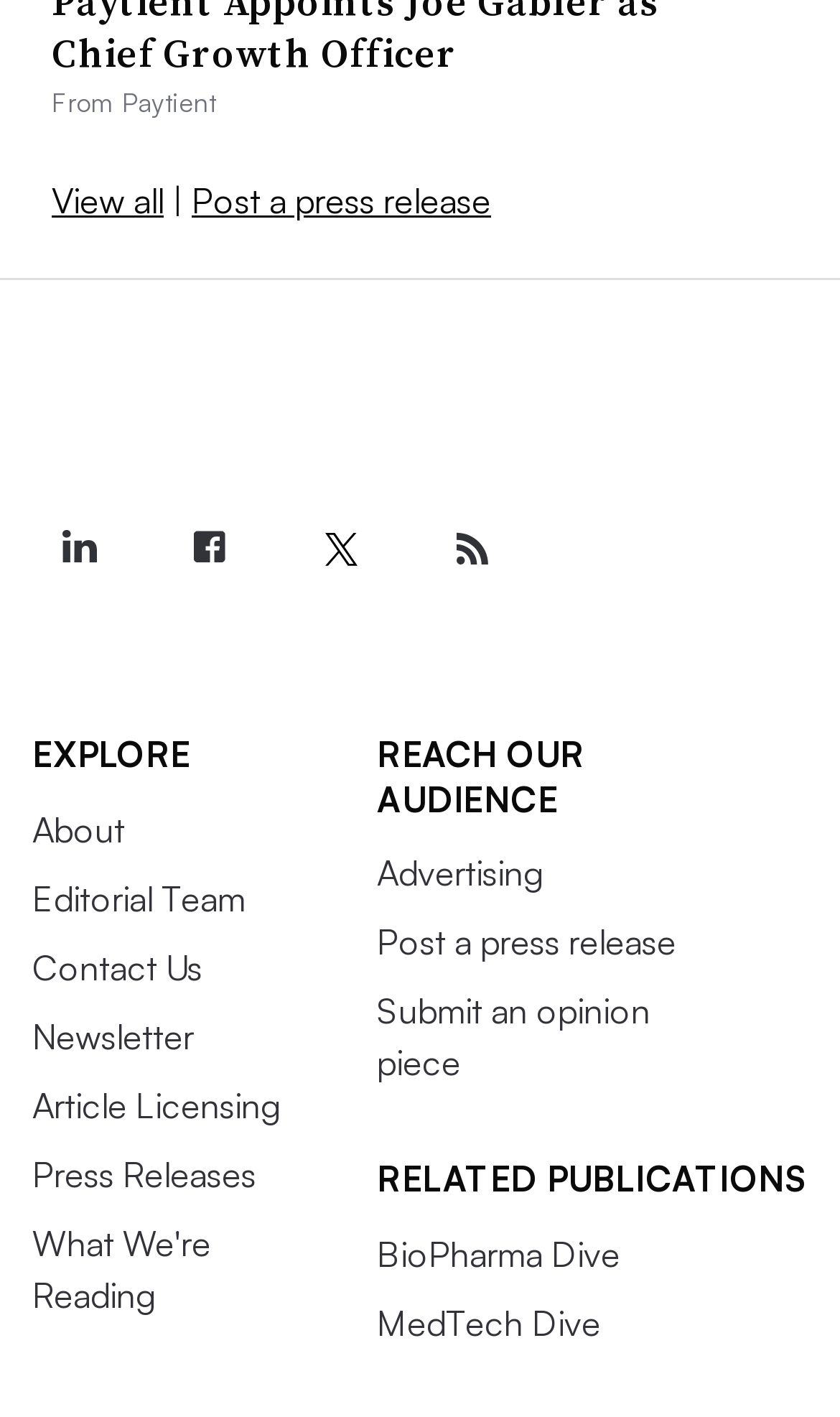Please find the bounding box coordinates of the element's region to be clicked to carry out this instruction: "Submit an opinion piece".

[0.449, 0.698, 0.774, 0.765]